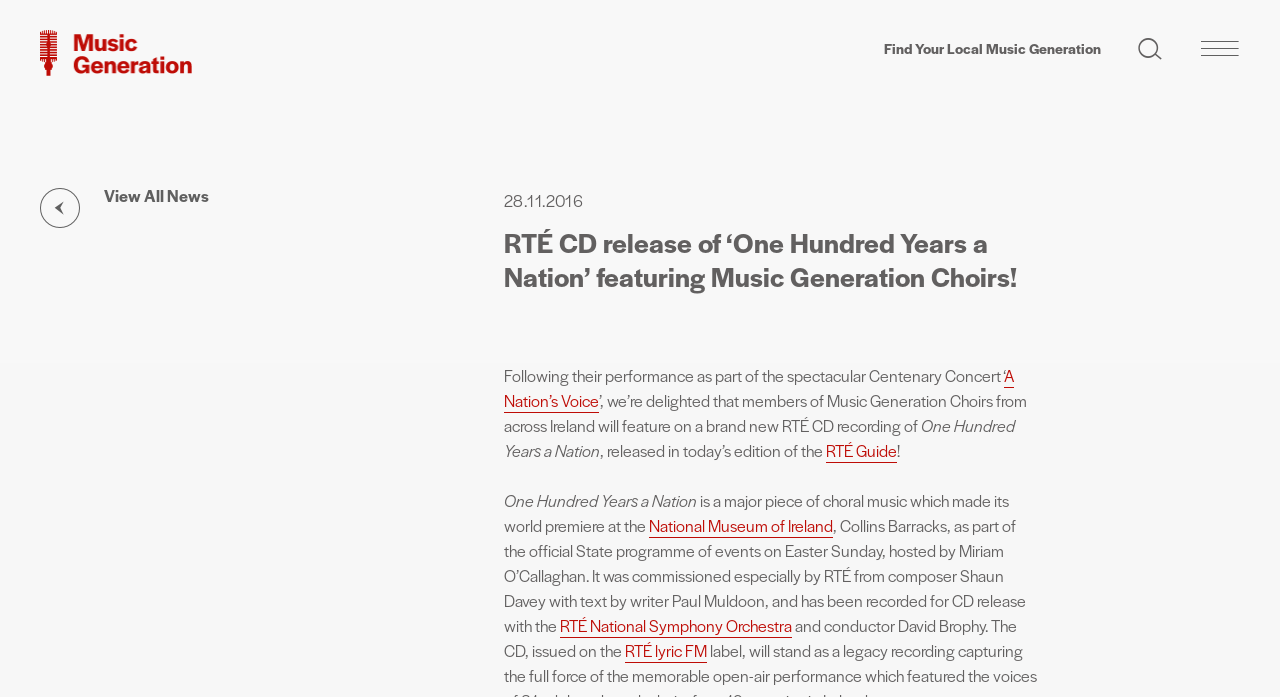Indicate the bounding box coordinates of the clickable region to achieve the following instruction: "View all news."

[0.031, 0.27, 0.163, 0.341]